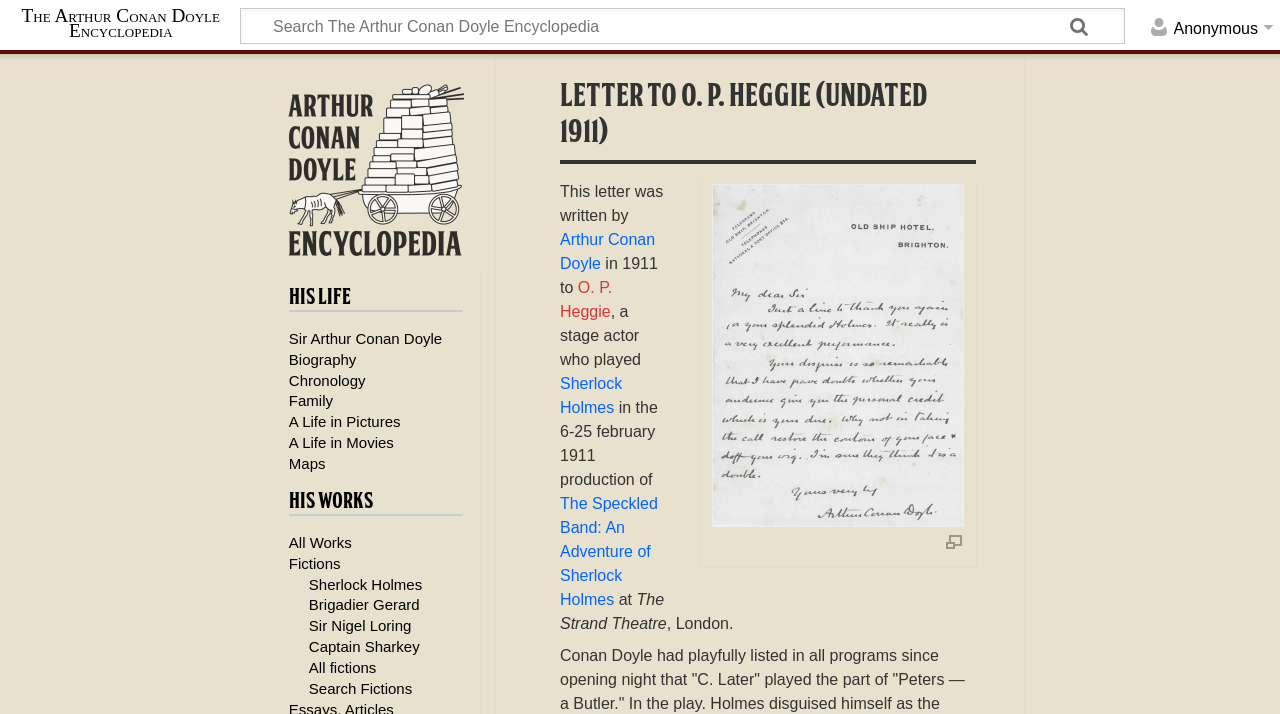Using the provided element description, identify the bounding box coordinates as (top-left x, top-left y, bottom-right x, bottom-right y). Ensure all values are between 0 and 1. Description: Arthur Conan Doyle

[0.438, 0.323, 0.512, 0.38]